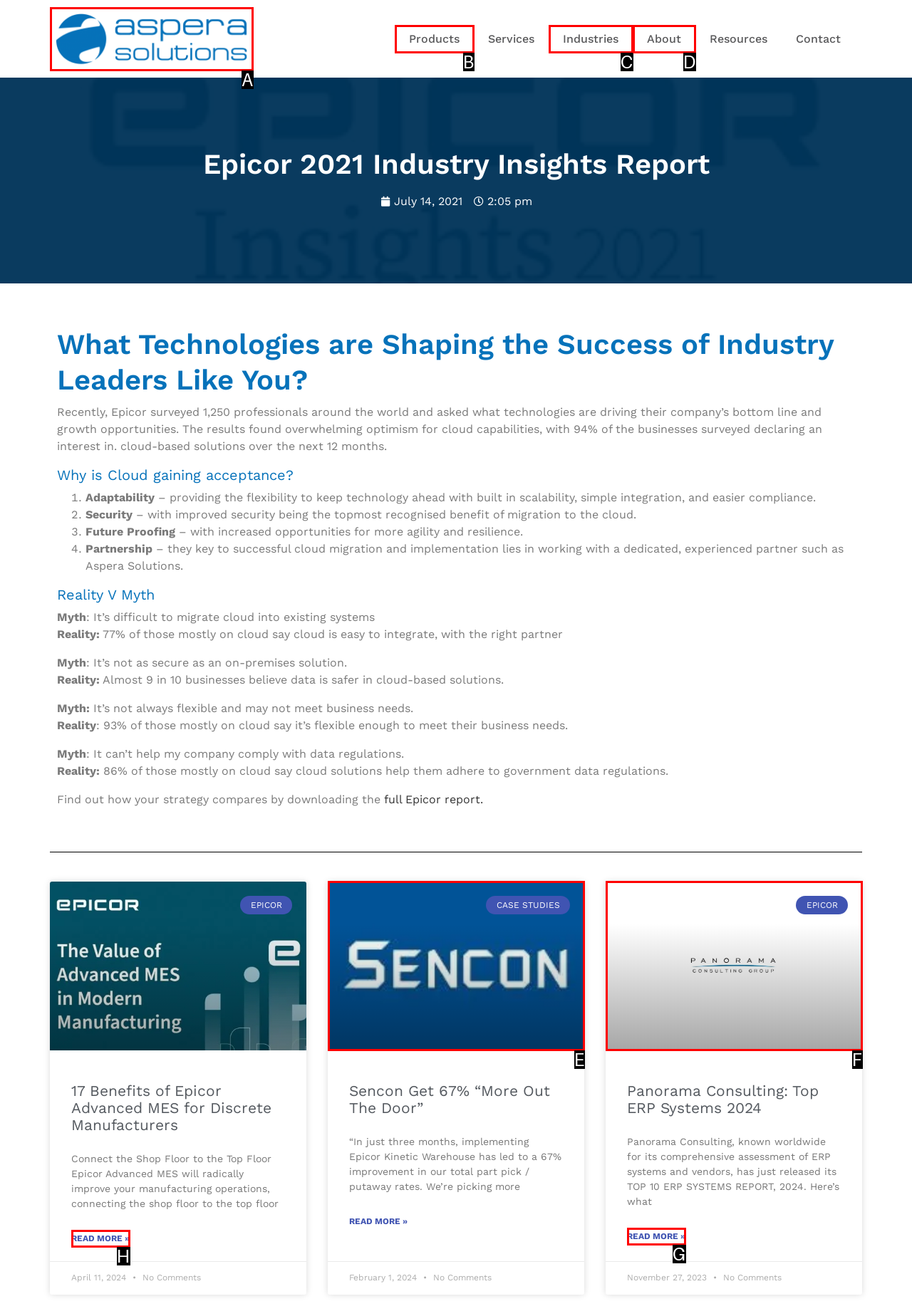Identify which option matches the following description: Industries
Answer by giving the letter of the correct option directly.

C